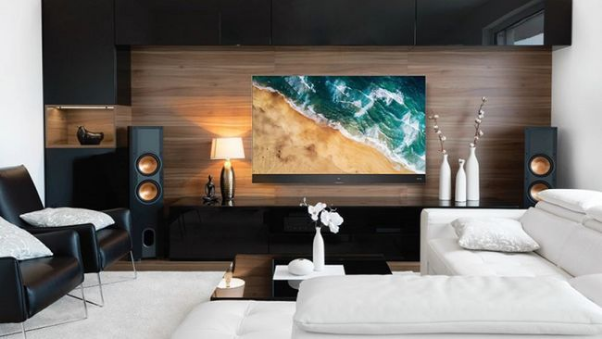What is the color of the media console?
Please provide a single word or phrase as the answer based on the screenshot.

Black